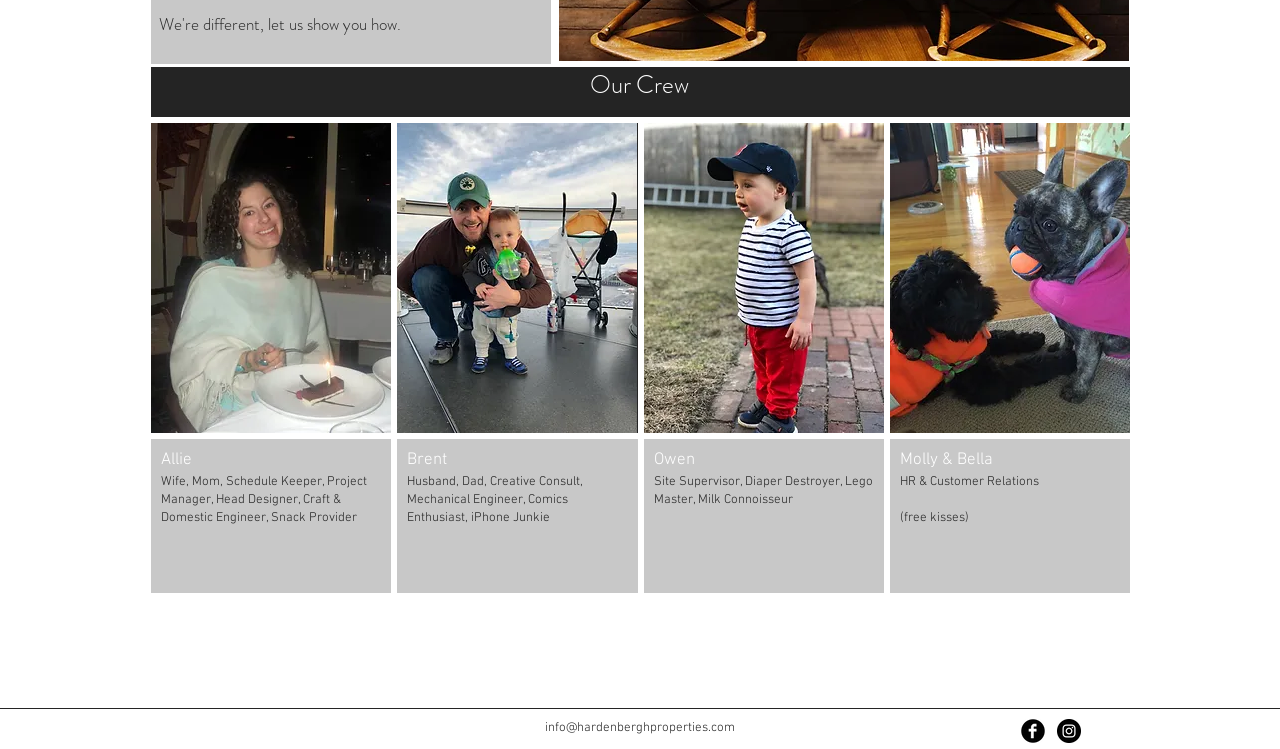Show the bounding box coordinates for the HTML element described as: "info@hardenberghproperties.com".

[0.425, 0.961, 0.574, 0.983]